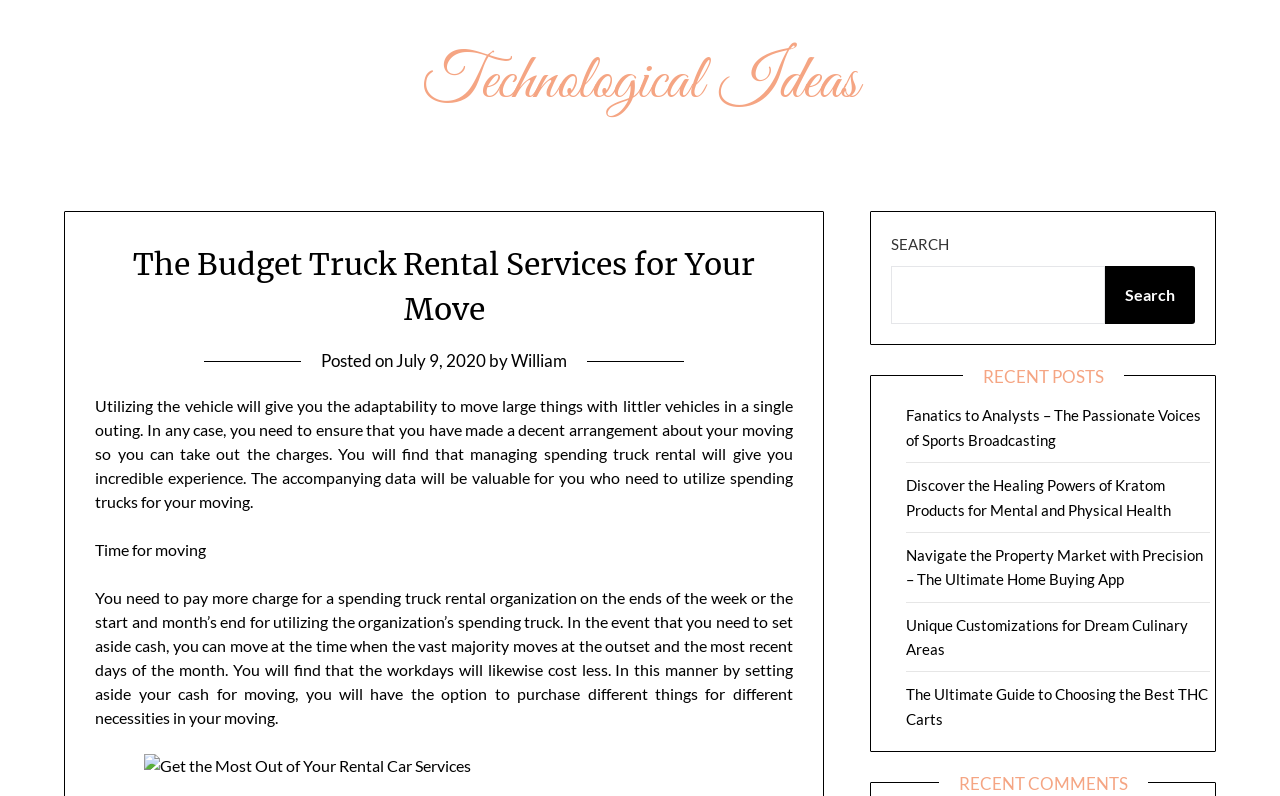Please specify the bounding box coordinates in the format (top-left x, top-left y, bottom-right x, bottom-right y), with all values as floating point numbers between 0 and 1. Identify the bounding box of the UI element described by: Terms of Service

None